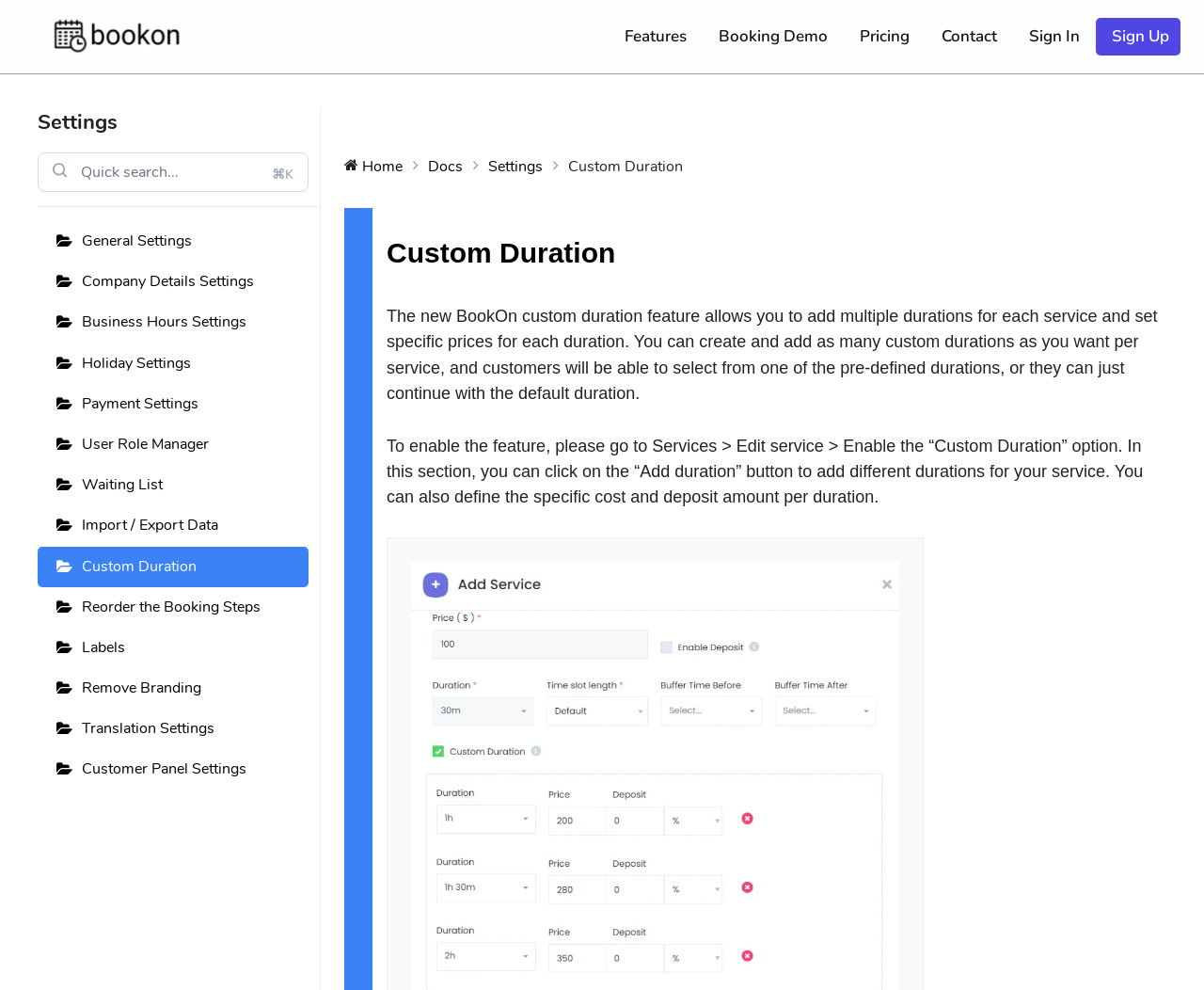Determine the bounding box of the UI component based on this description: "User Role Manager". The bounding box coordinates should be four float values between 0 and 1, i.e., [left, top, right, bottom].

[0.031, 0.429, 0.256, 0.47]